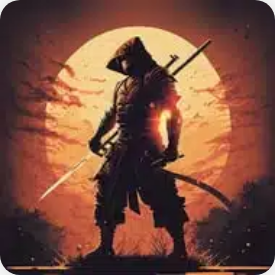Offer an in-depth caption that covers the entire scene depicted in the image.

The image depicts a striking warrior figure silhouetted against a large, glowing orange moon. The character, dressed in traditional attire, wields a sword and stands poised, exuding an aura of strength and readiness for battle. The backdrop features dark, shadowy elements that enhance the dramatic effect, suggesting a mystical or perilous setting. This artwork embodies the essence of action and adventure themes commonly found in games, particularly resonating with the narrative of "Shadow Fight 4," as suggested in the context of the surrounding content about the game’s modified APK version. The visual style emphasizes the game's engaging combat mechanics and immersive environments, captivating the audience and sparking intrigue into the gameplay experience.